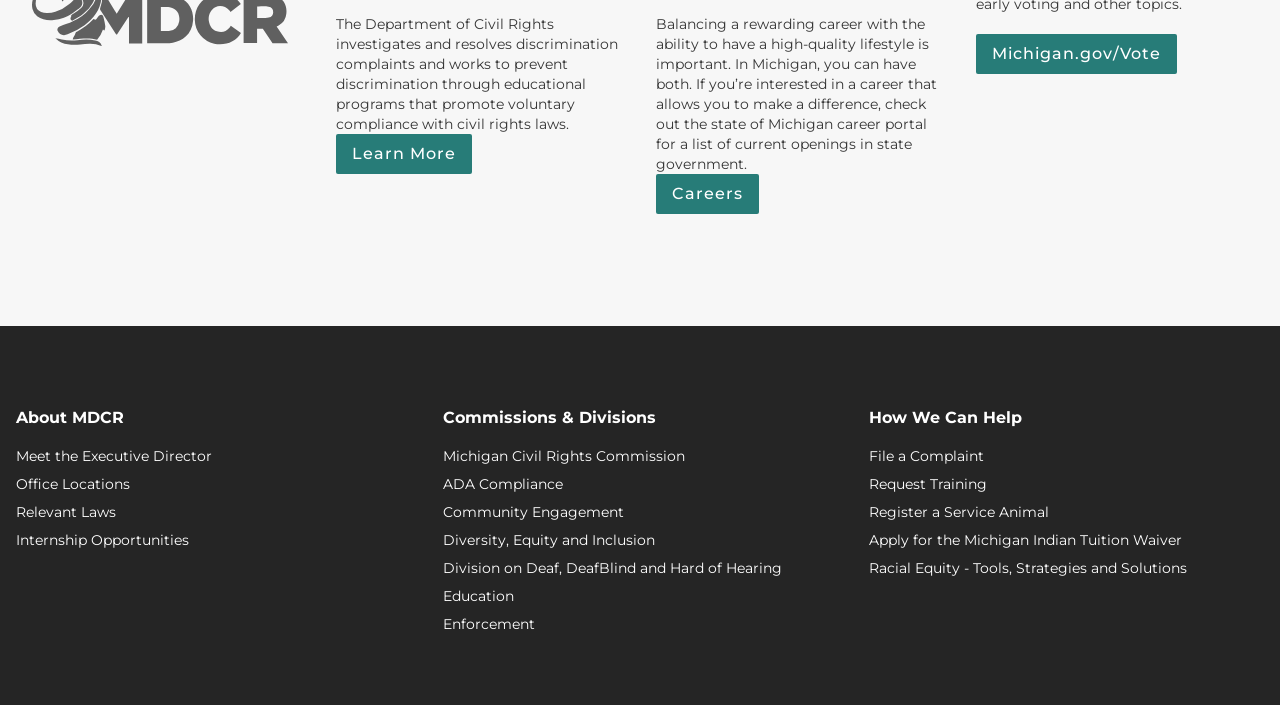Please specify the bounding box coordinates of the clickable section necessary to execute the following command: "Explore career opportunities".

[0.512, 0.247, 0.593, 0.304]